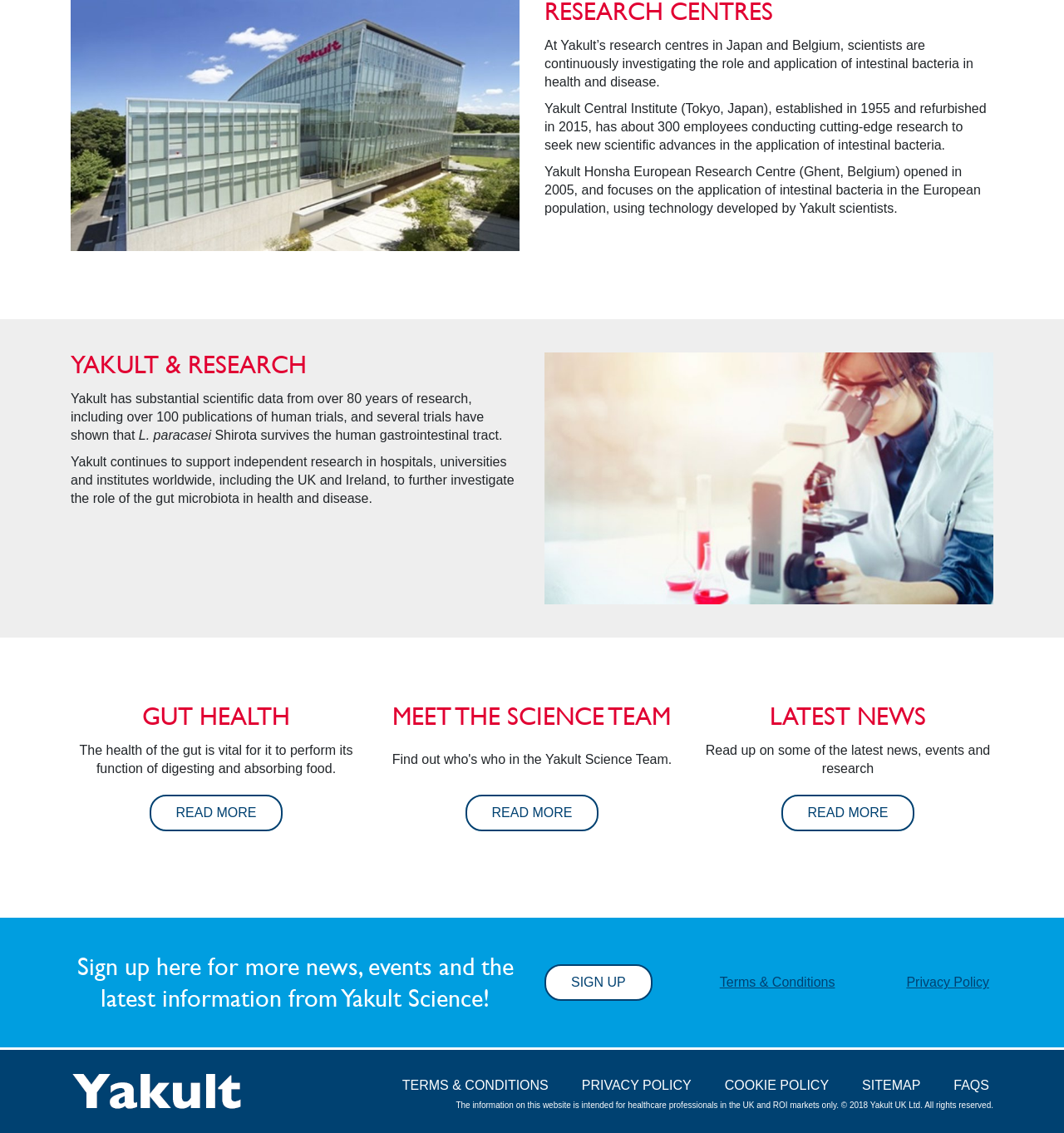Identify the bounding box coordinates of the area that should be clicked in order to complete the given instruction: "Meet the science team". The bounding box coordinates should be four float numbers between 0 and 1, i.e., [left, top, right, bottom].

[0.437, 0.702, 0.563, 0.734]